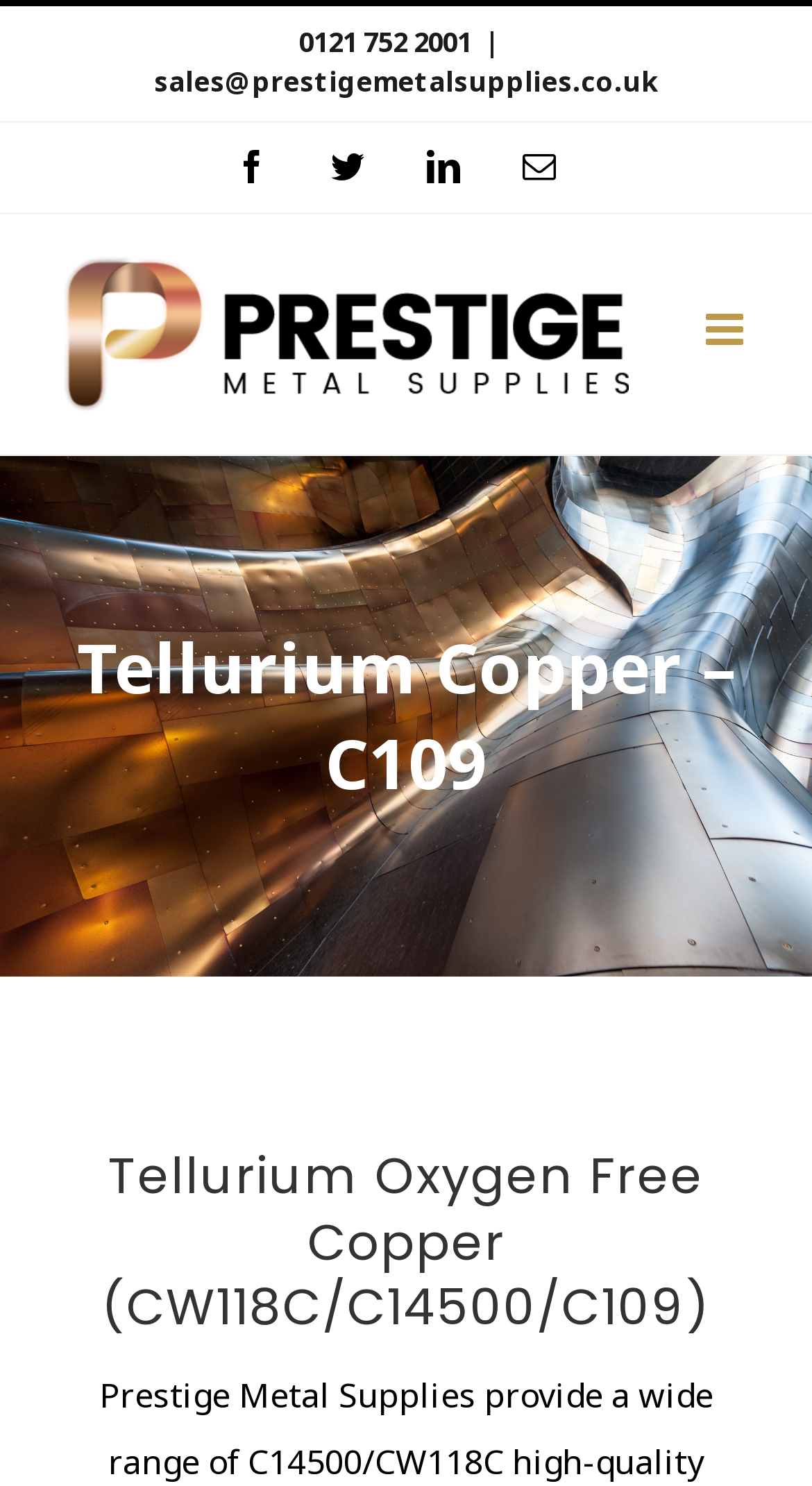Is the mobile menu expanded?
Examine the image and provide an in-depth answer to the question.

I found the mobile menu toggle button and saw that it has a property 'expanded' set to 'False', indicating that the mobile menu is not expanded.